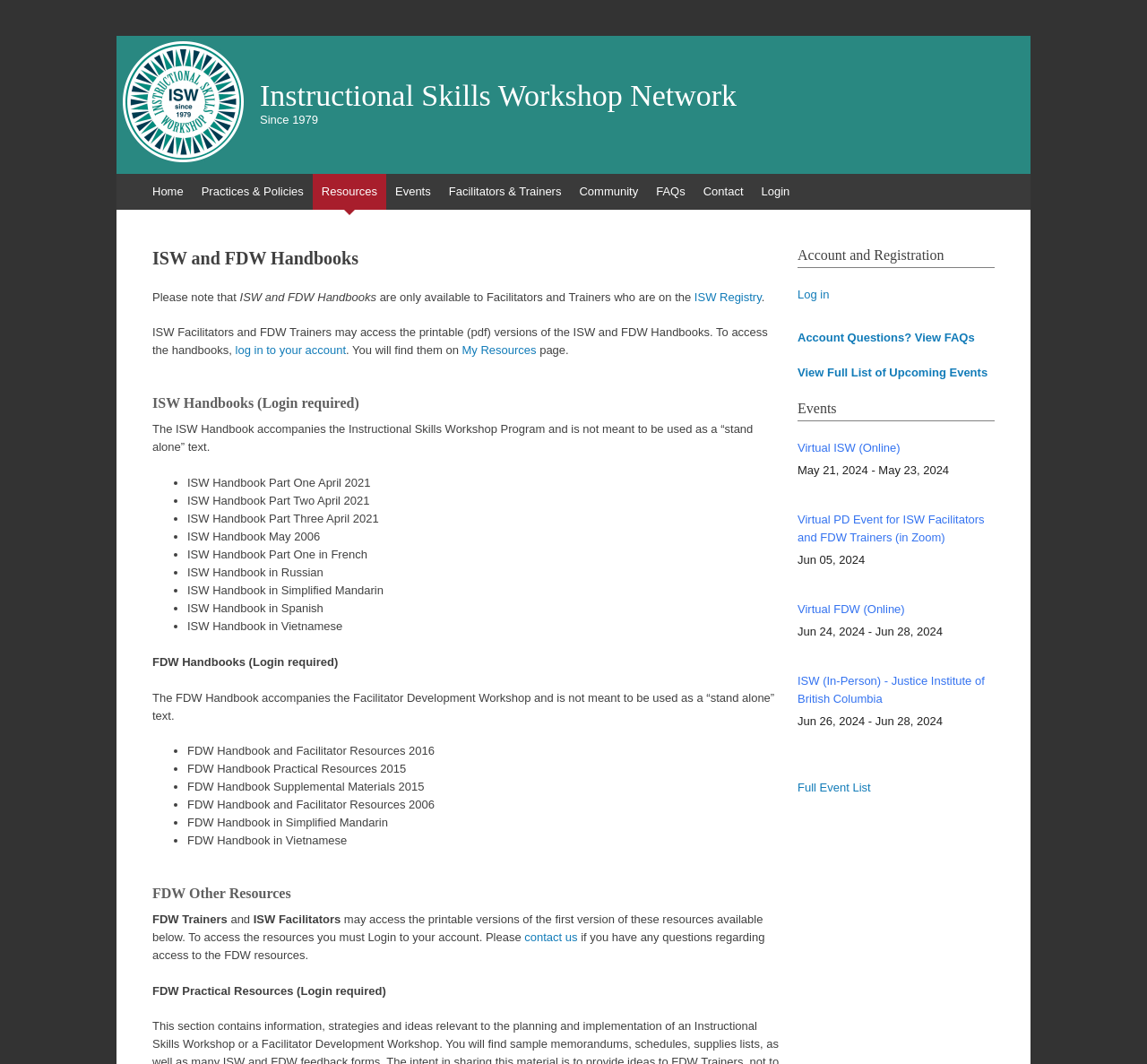Craft a detailed narrative of the webpage's structure and content.

The webpage is about the Instructional Skills Workshop (ISW) and Facilitator Development Workshop (FDW) Handbooks, which are only accessible to facilitators and trainers who are registered on the website. 

At the top of the page, there is a heading that reads "Instructional Skills Workshop Network" followed by a subheading "Since 1979". Below this, there is a navigation menu with links to "Home", "Practices & Policies", "Resources", "Events", "Facilitators & Trainers", "Community", "FAQs", "Contact", "Login", and "Skip to content". 

The main content of the page is divided into two sections: "ISW Handbooks" and "FDW Handbooks". Each section has a heading and a brief description of the handbooks. The ISW Handbooks section lists several handbook versions, including Part One, Part Two, and Part Three, each with a specific date, as well as translations in French, Russian, Simplified Mandarin, and Vietnamese. The FDW Handbooks section also lists several handbook versions, including Practical Resources and Supplemental Materials, with specific dates, as well as translations in Simplified Mandarin and Vietnamese. 

Below the handbooks sections, there is a section titled "FDW Other Resources" with a brief description and a list of resources available to FDW trainers and ISW facilitators. 

On the right side of the page, there is a complementary section with a heading "Account and Registration" and links to "Log in", "Account Questions? View FAQs", and "View Full List of Upcoming Events". Below this, there is an "Events" section with a list of upcoming events, including virtual and in-person workshops, with dates and locations.